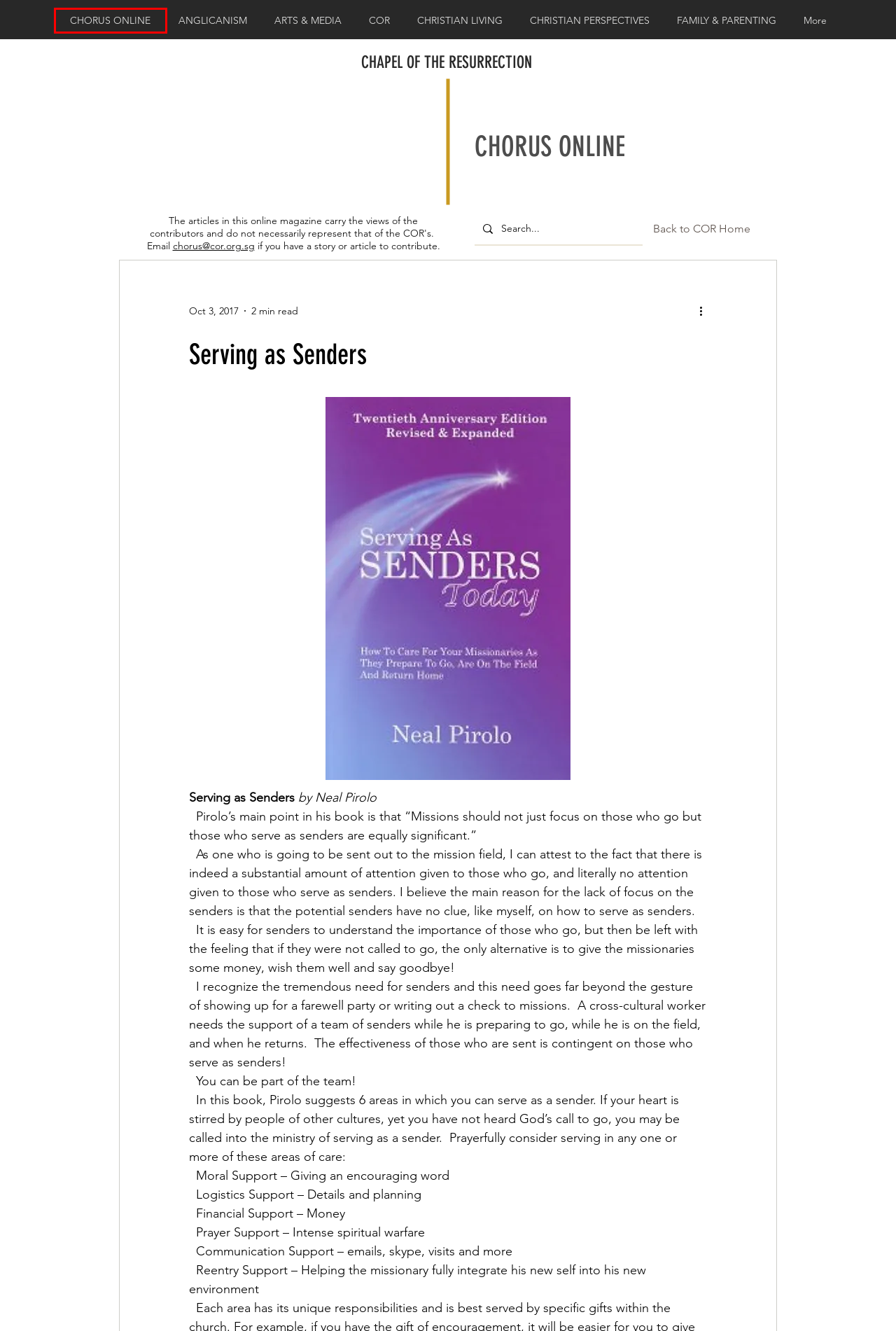Examine the screenshot of a webpage with a red bounding box around an element. Then, select the webpage description that best represents the new page after clicking the highlighted element. Here are the descriptions:
A. CHRISTIAN LIVING | CHORUS
B. COR | CHORUS
C. ARTS & MEDIA | CHORUS
D. ANGLICANISM | CHORUS
E. FAMILY & PARENTING | CHORUS
F. CHORUS ONLINE | CHORUS
G. CHRISTIAN PERSPECTIVES | CHORUS
H. HOME  | COR

F